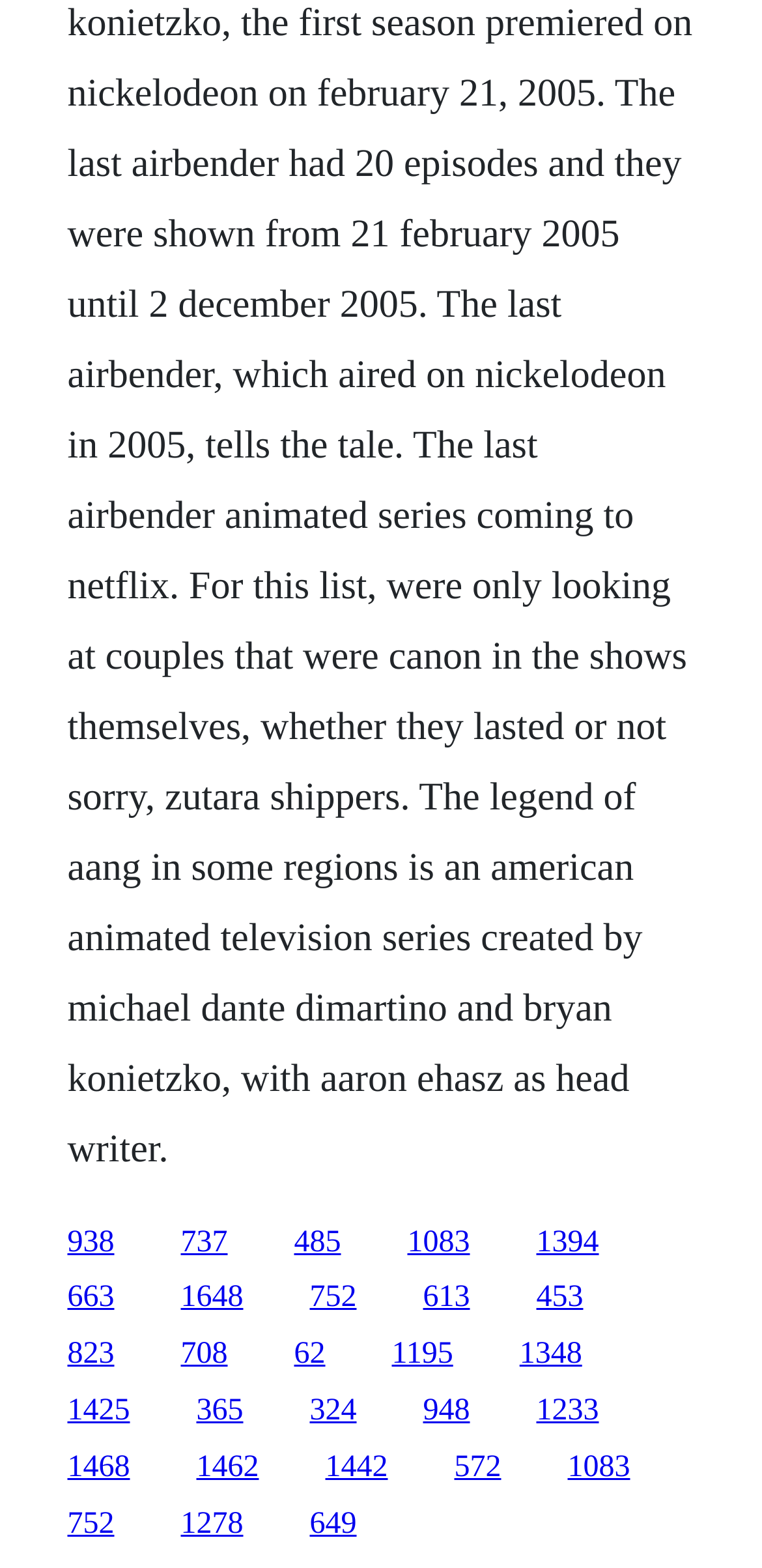Locate the bounding box coordinates of the item that should be clicked to fulfill the instruction: "follow the ninth link".

[0.596, 0.925, 0.658, 0.946]